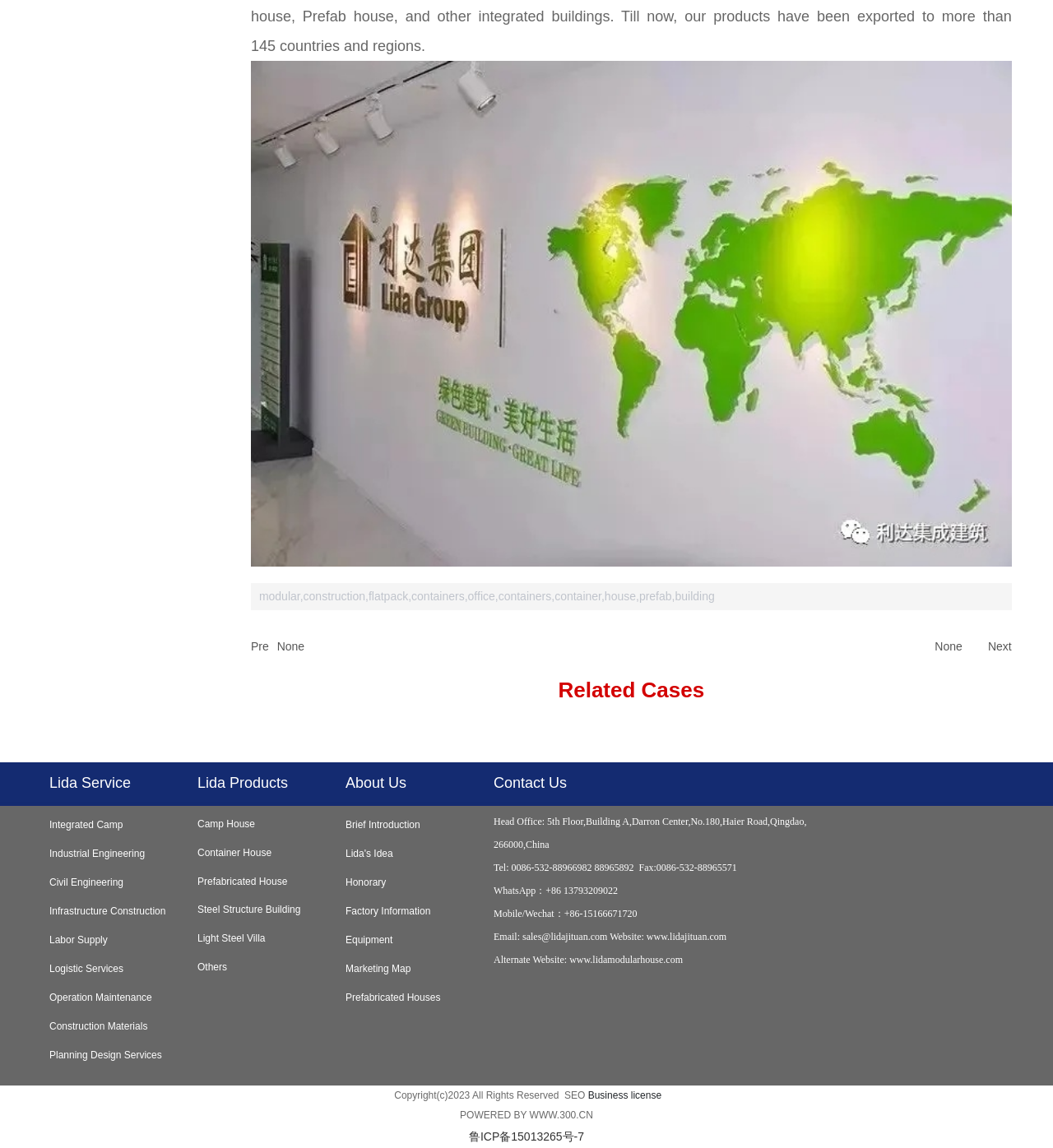Based on the image, provide a detailed and complete answer to the question: 
What services does Lida provide?

I found the services provided by Lida in the 'Lida Service' section, which is located at the top of the webpage. The services are listed as links, including Lida Service, Labor Supply, Logistic Services, and more.